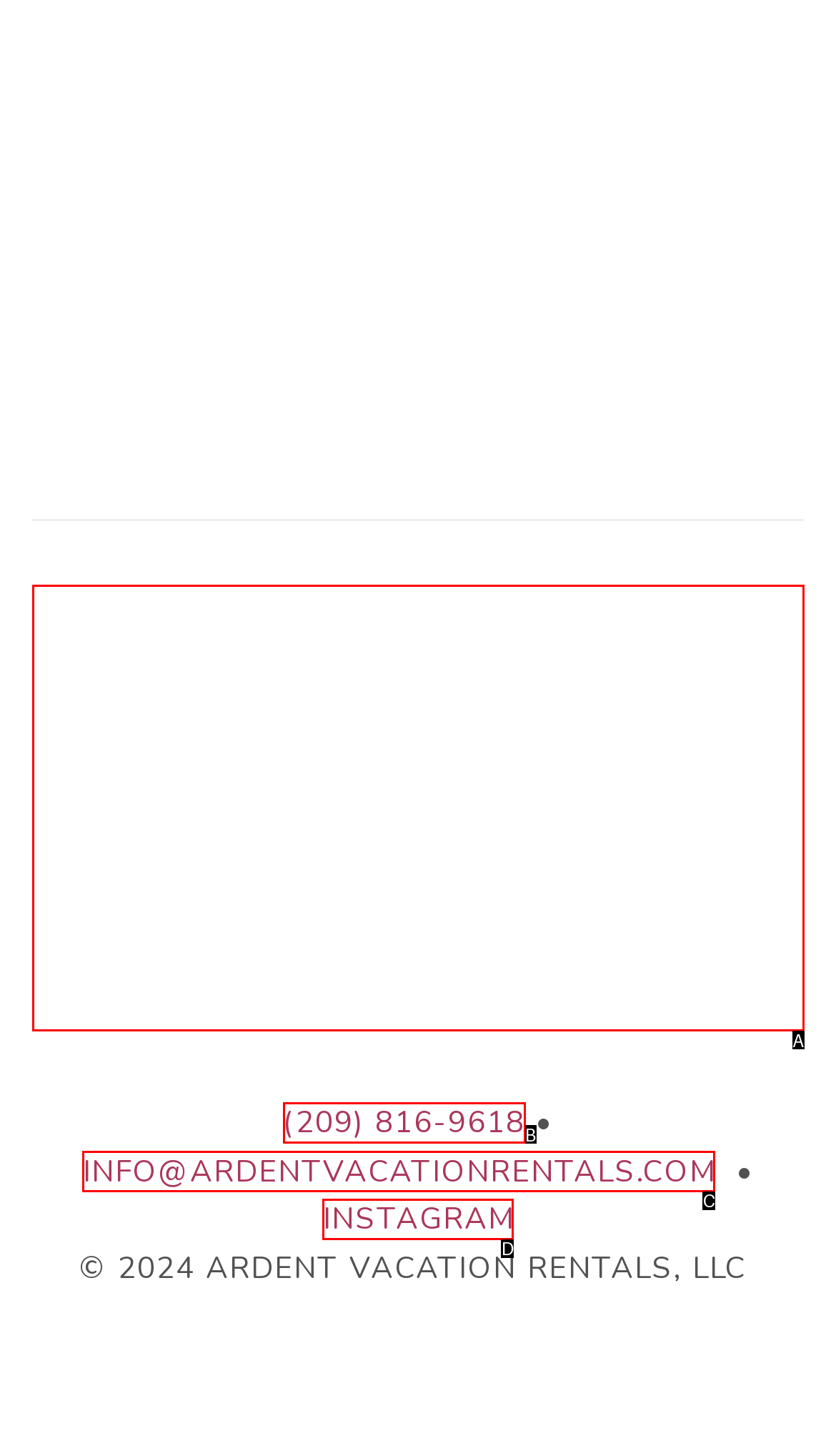Find the option that fits the given description: Instagram
Answer with the letter representing the correct choice directly.

D